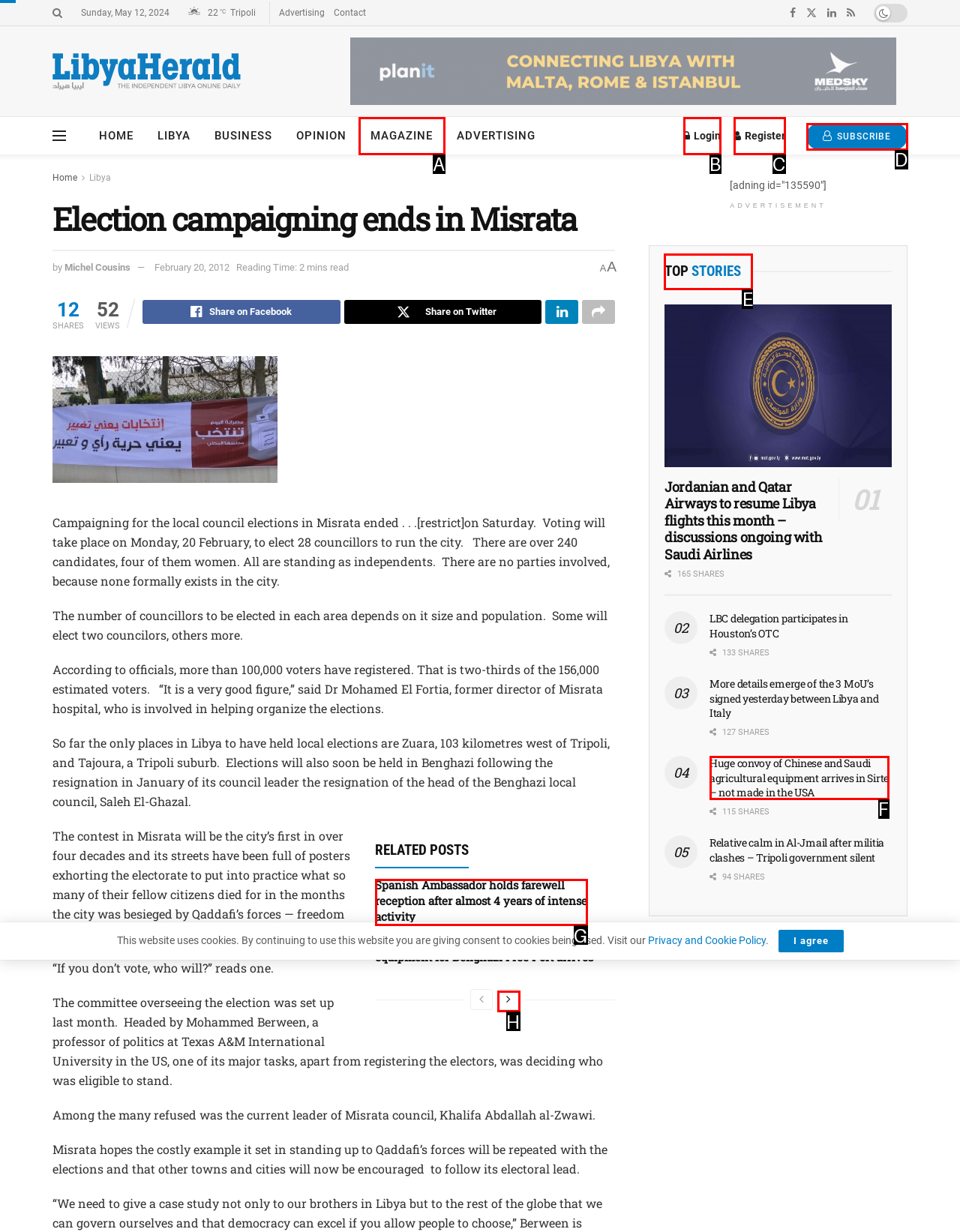Indicate which UI element needs to be clicked to fulfill the task: Check the 'TOP STORIES'
Answer with the letter of the chosen option from the available choices directly.

E